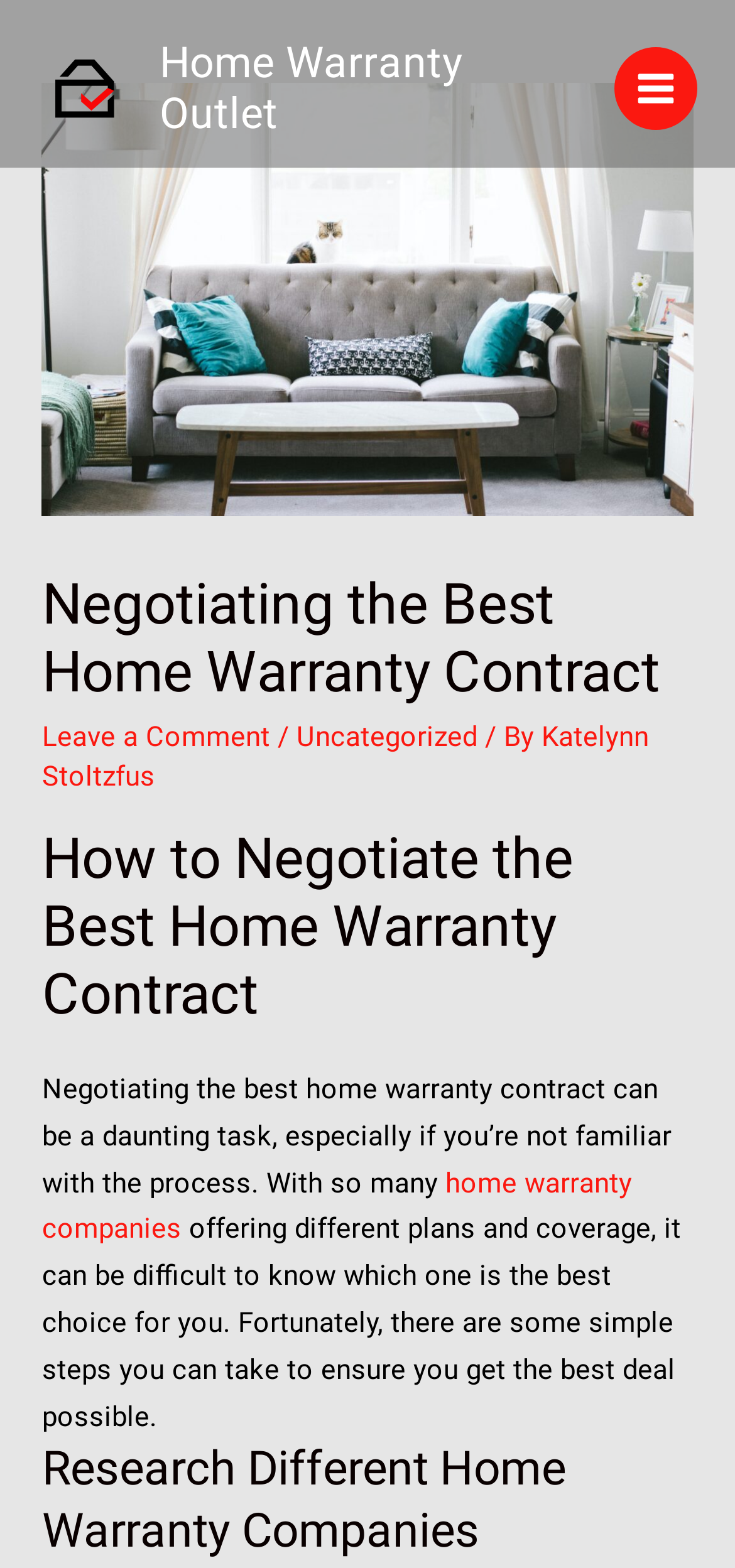Using the information shown in the image, answer the question with as much detail as possible: How many sections are there in the article?

There are at least two sections in the article, as indicated by the headings 'How to Negotiate the Best Home Warranty Contract' and 'Research Different Home Warranty Companies'.